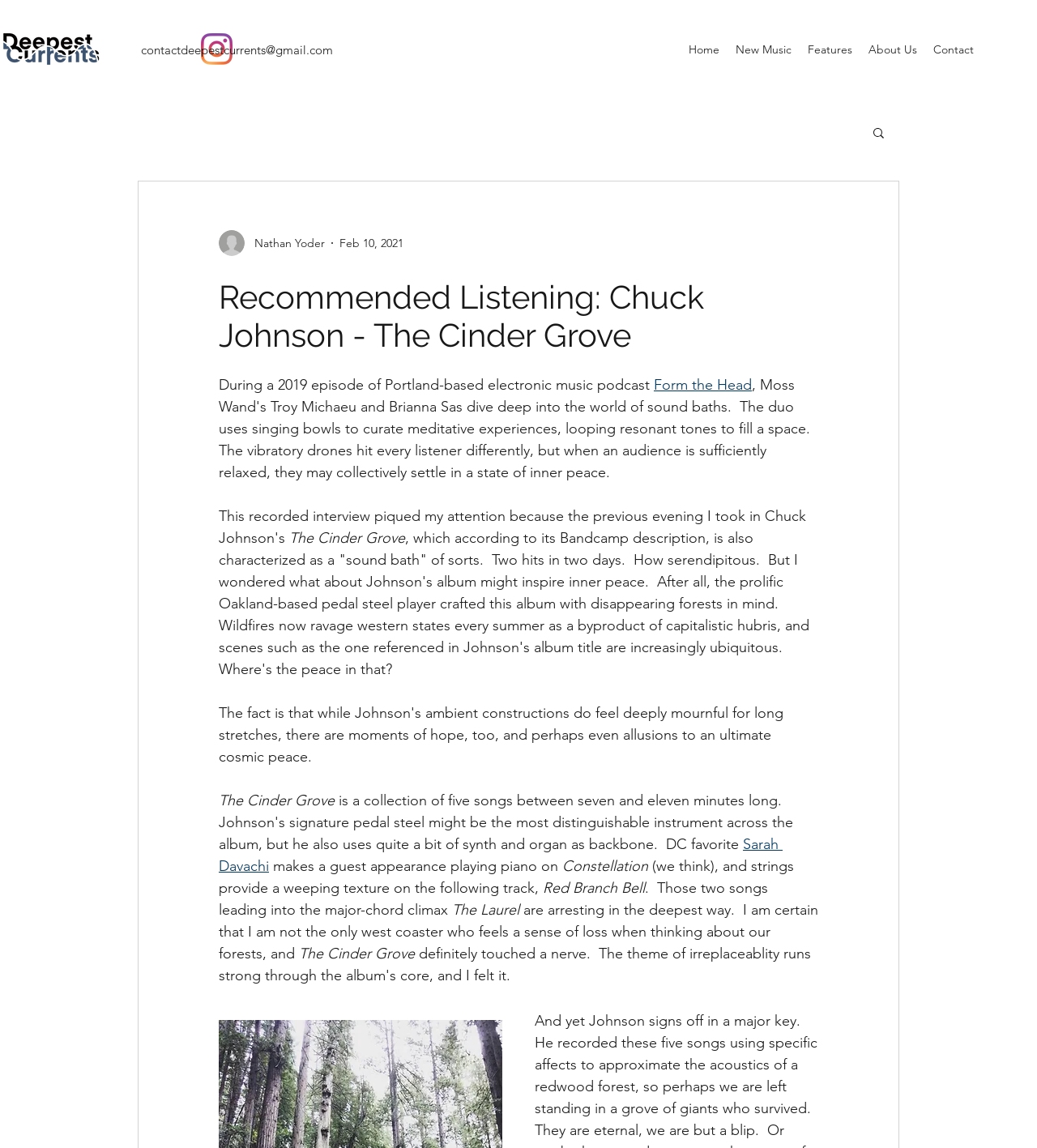Please extract the webpage's main title and generate its text content.

Recommended Listening: Chuck Johnson - The Cinder Grove